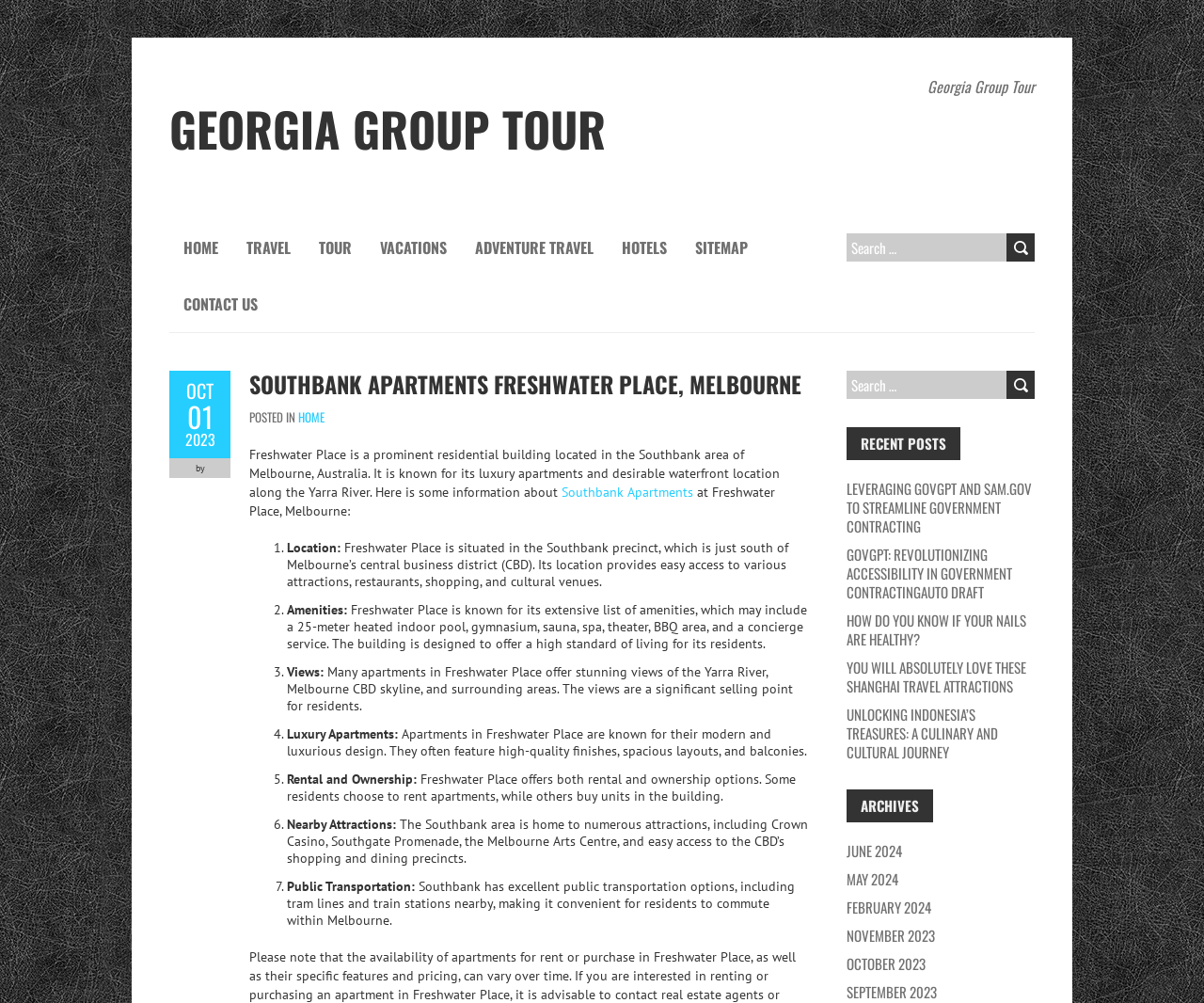Identify the bounding box coordinates for the element that needs to be clicked to fulfill this instruction: "Go to home page". Provide the coordinates in the format of four float numbers between 0 and 1: [left, top, right, bottom].

[0.141, 0.219, 0.193, 0.275]